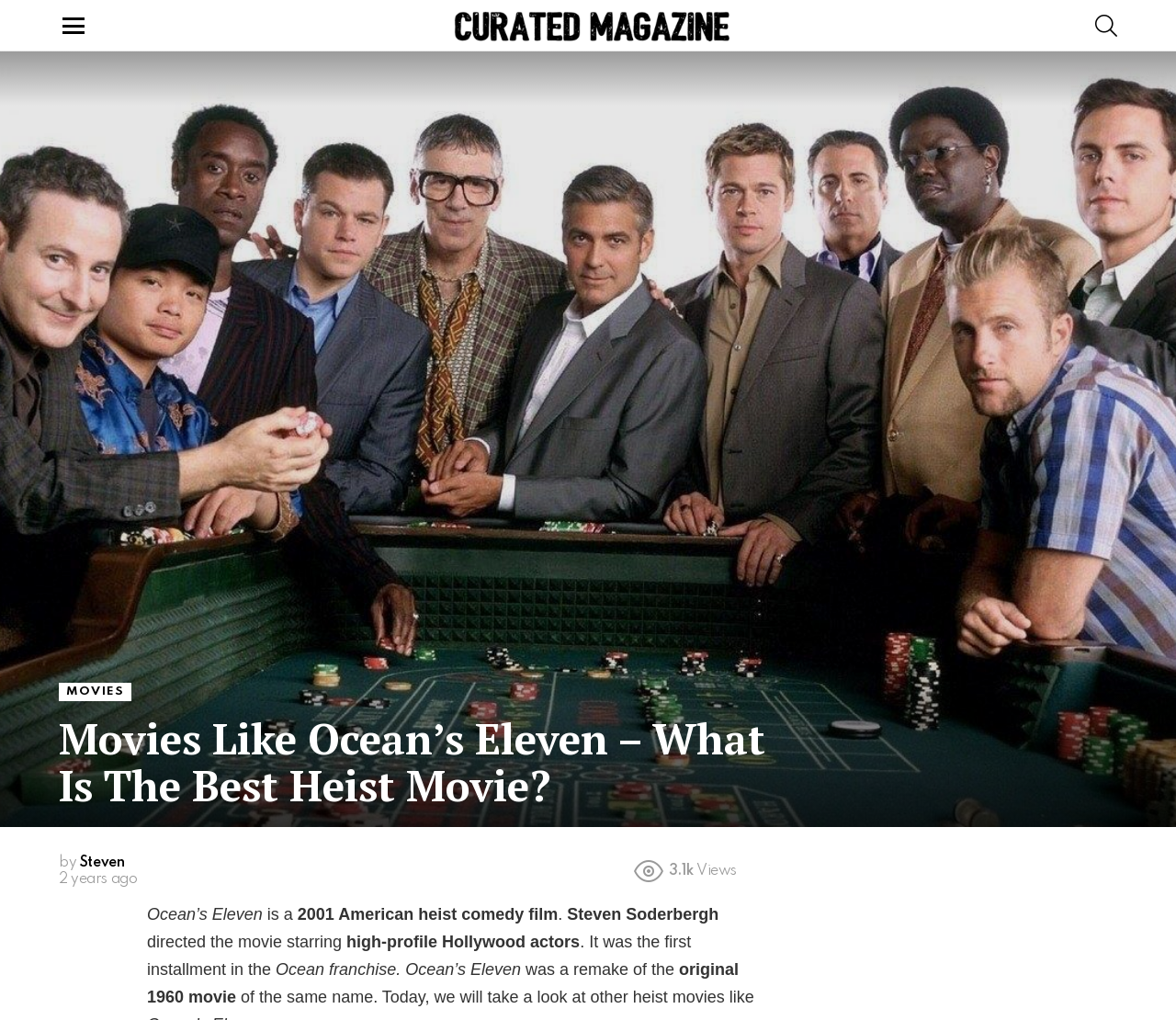Who directed Ocean's Eleven?
Based on the image, answer the question with as much detail as possible.

I found the answer by looking at the text content of the webpage, specifically the sentence 'Steven Soderbergh directed the movie starring high-profile Hollywood actors.'